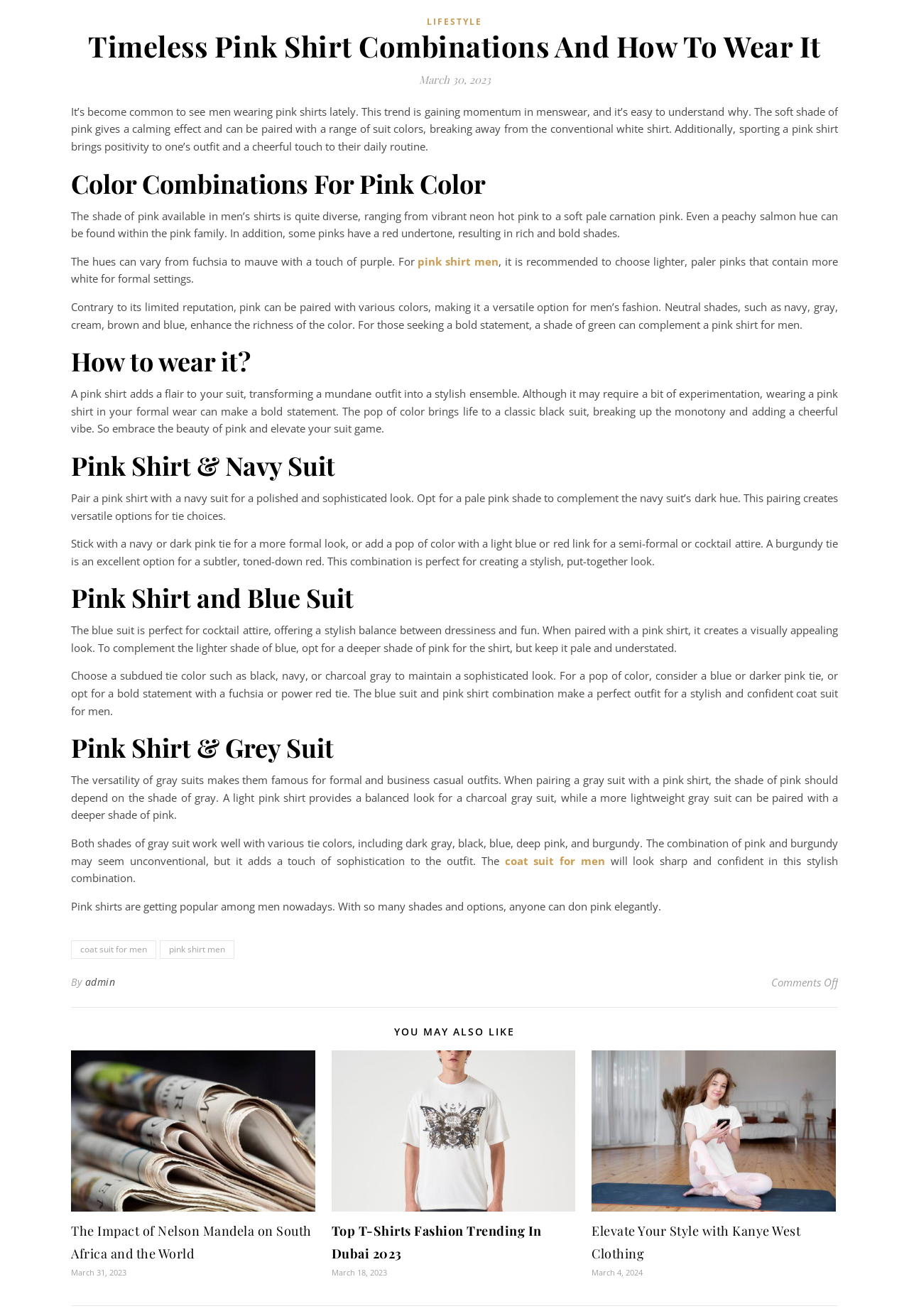Locate the bounding box coordinates of the element that should be clicked to fulfill the instruction: "Follow the link 'pink shirt men'".

[0.46, 0.193, 0.549, 0.204]